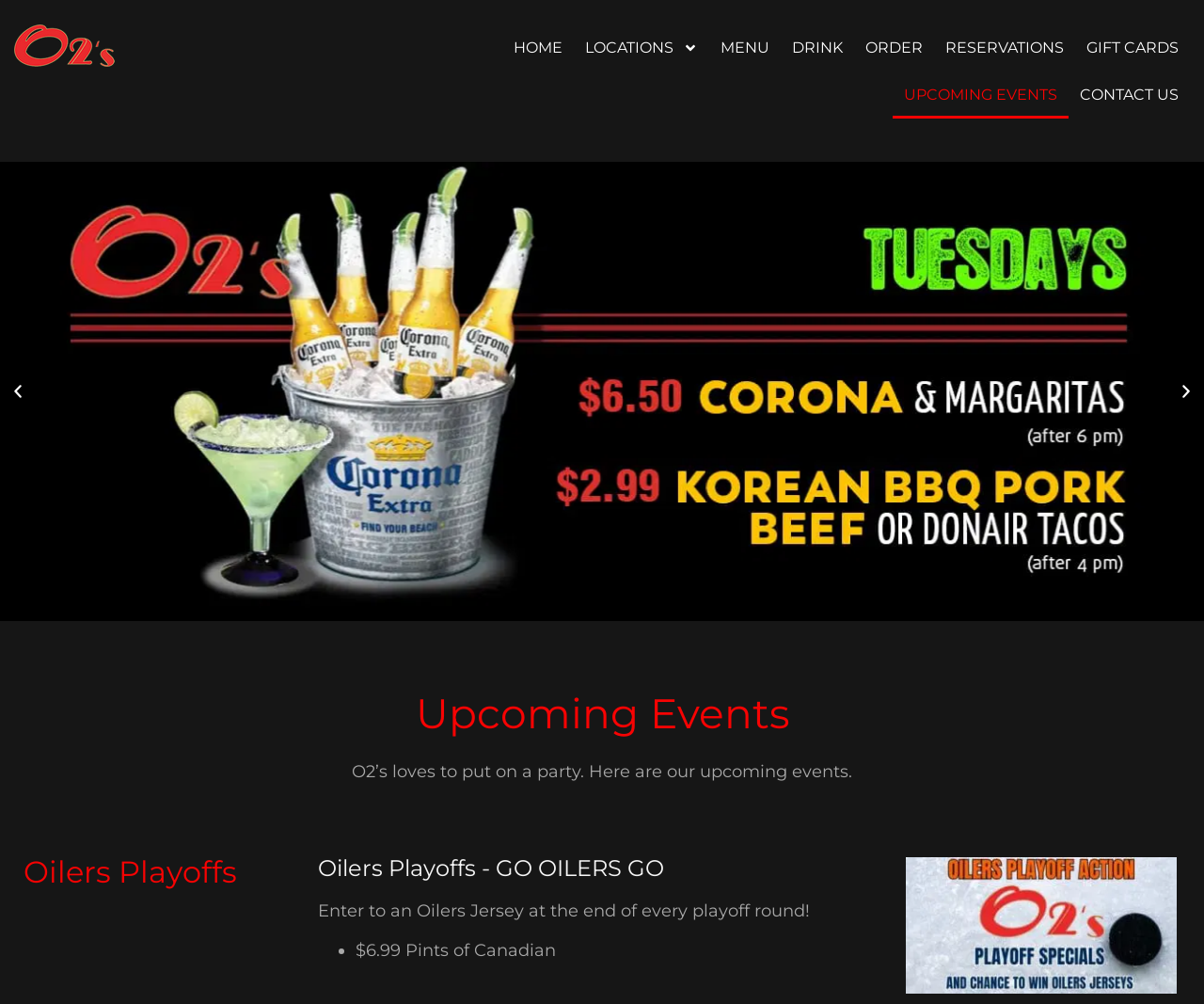Please examine the image and provide a detailed answer to the question: What is the theme of the upcoming events?

I inferred this from the headings 'Oilers Playoffs' and 'Oilers Playoffs - GO OILERS GO' which suggest that the upcoming events are related to Oilers Playoffs.